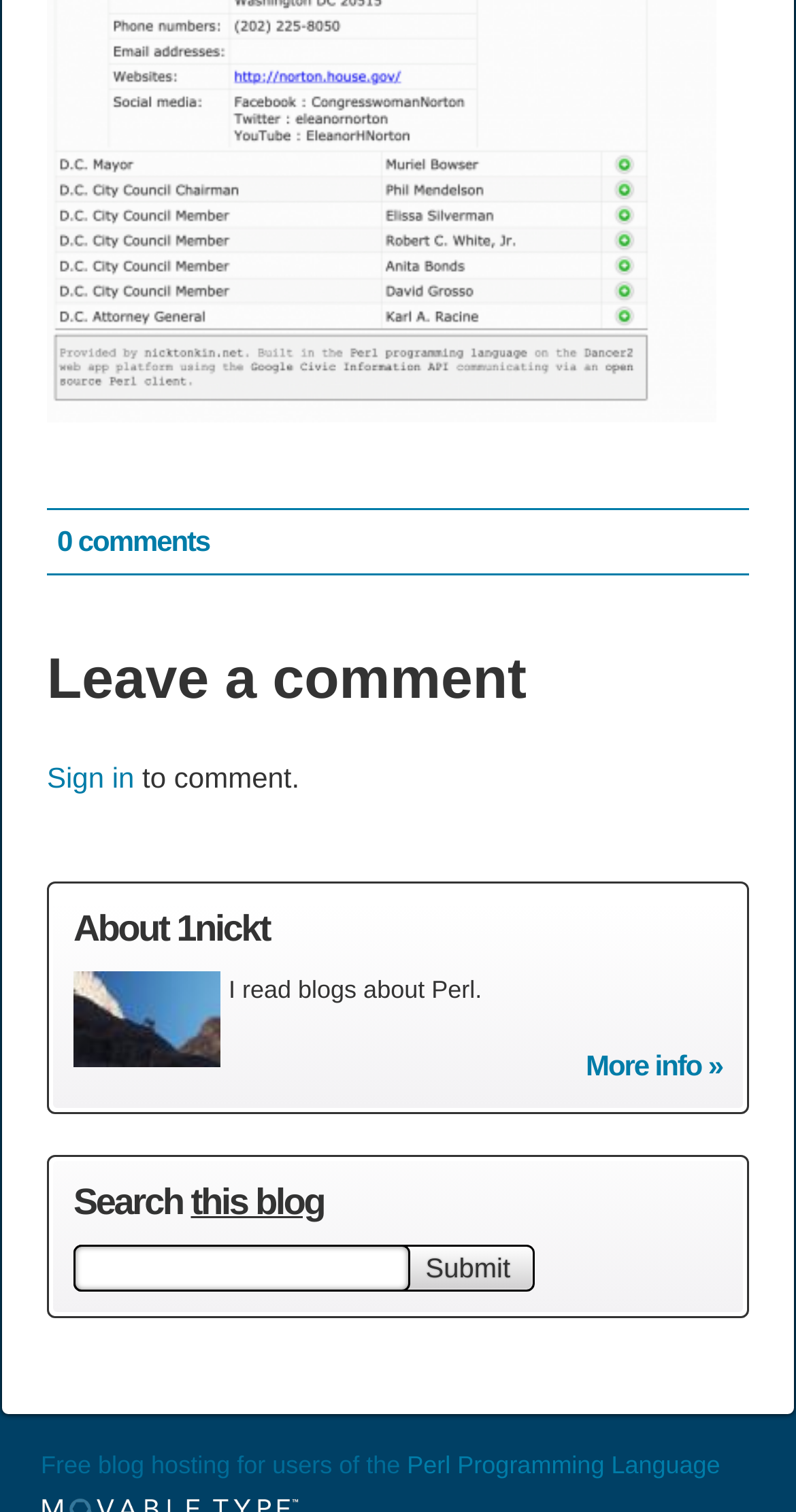Locate the bounding box coordinates of the element that should be clicked to fulfill the instruction: "Click the 'More info »' link".

[0.736, 0.694, 0.908, 0.715]